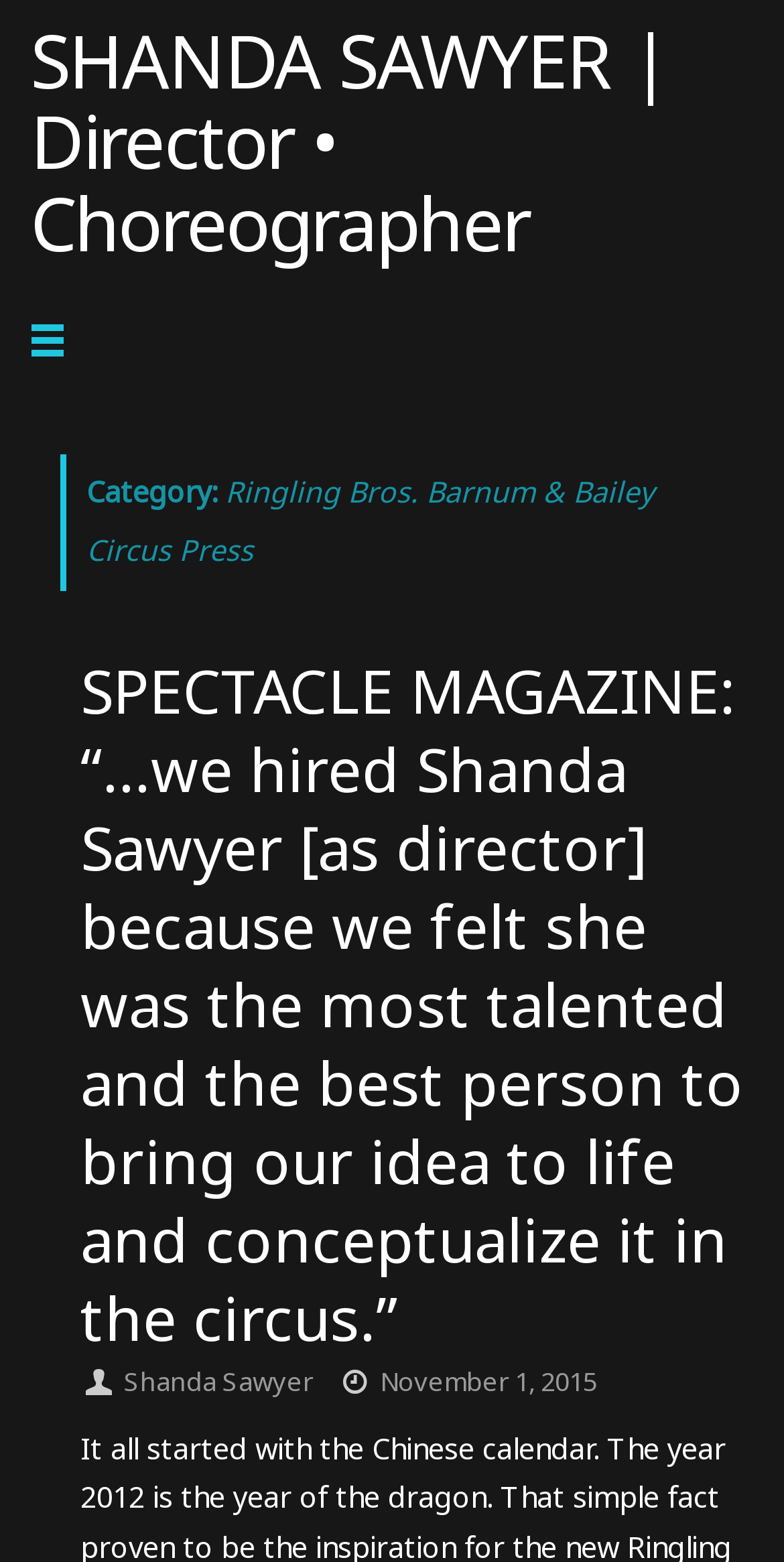Please give a succinct answer using a single word or phrase:
What is the date of the article?

November 1, 2015